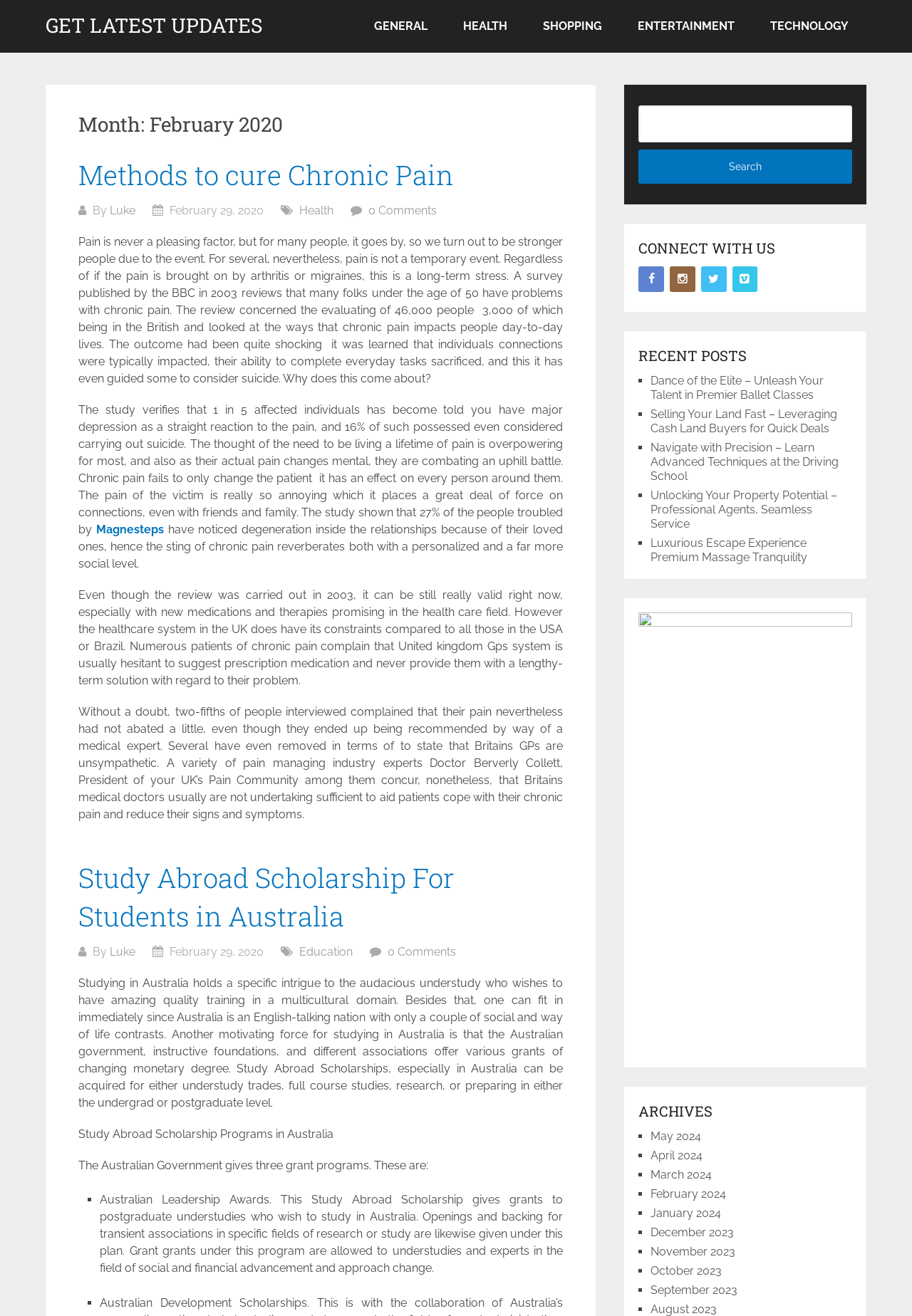Bounding box coordinates are given in the format (top-left x, top-left y, bottom-right x, bottom-right y). All values should be floating point numbers between 0 and 1. Provide the bounding box coordinate for the UI element described as: Methods to cure Chronic Pain

[0.086, 0.119, 0.497, 0.146]